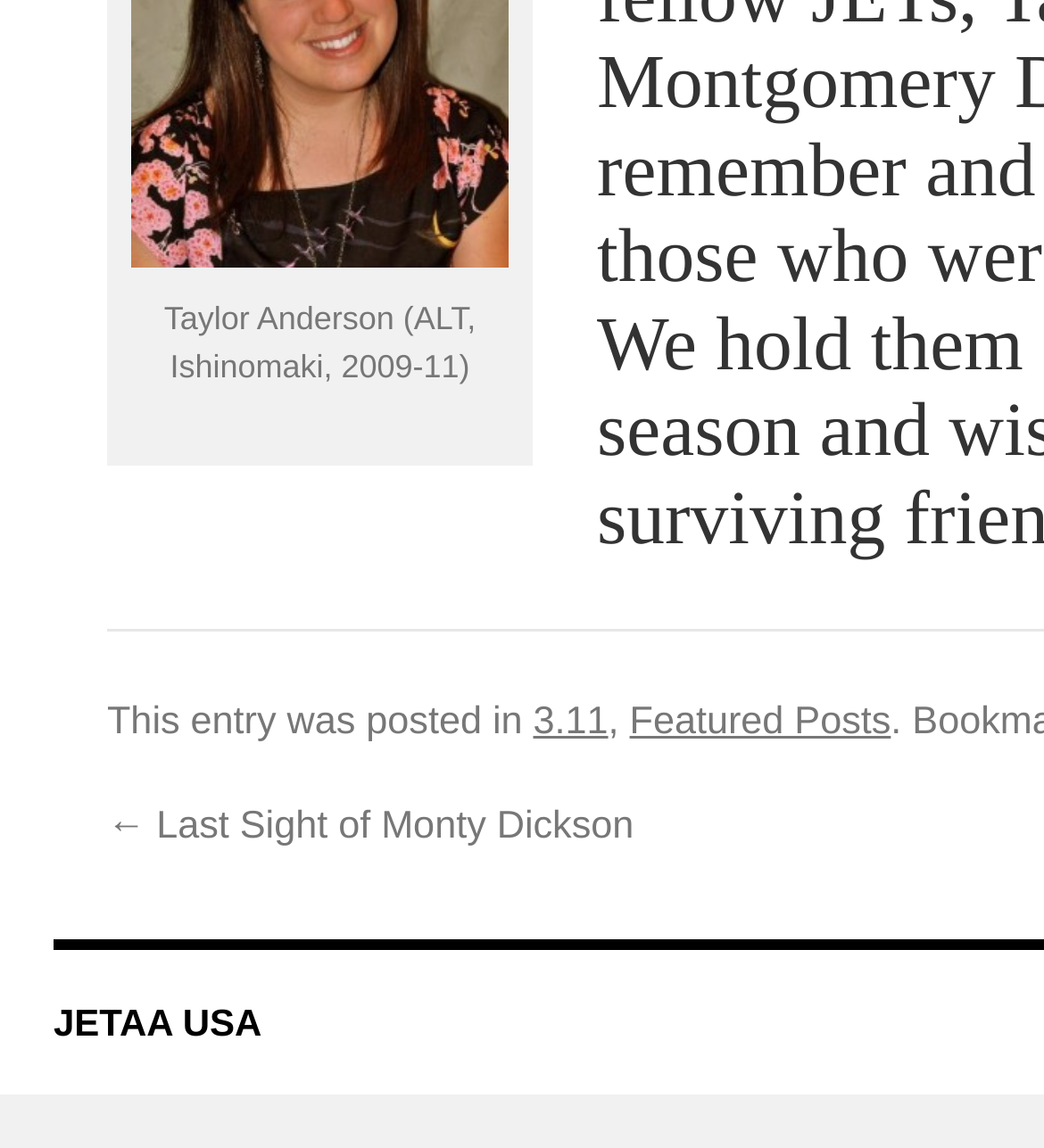Based on the image, please elaborate on the answer to the following question:
What organization is mentioned at the bottom?

I found the link 'JETAA USA' in the element with bounding box coordinates [0.051, 0.871, 0.251, 0.909], which suggests that it is an organization related to the content of the webpage, and it is placed at the bottom of the page.